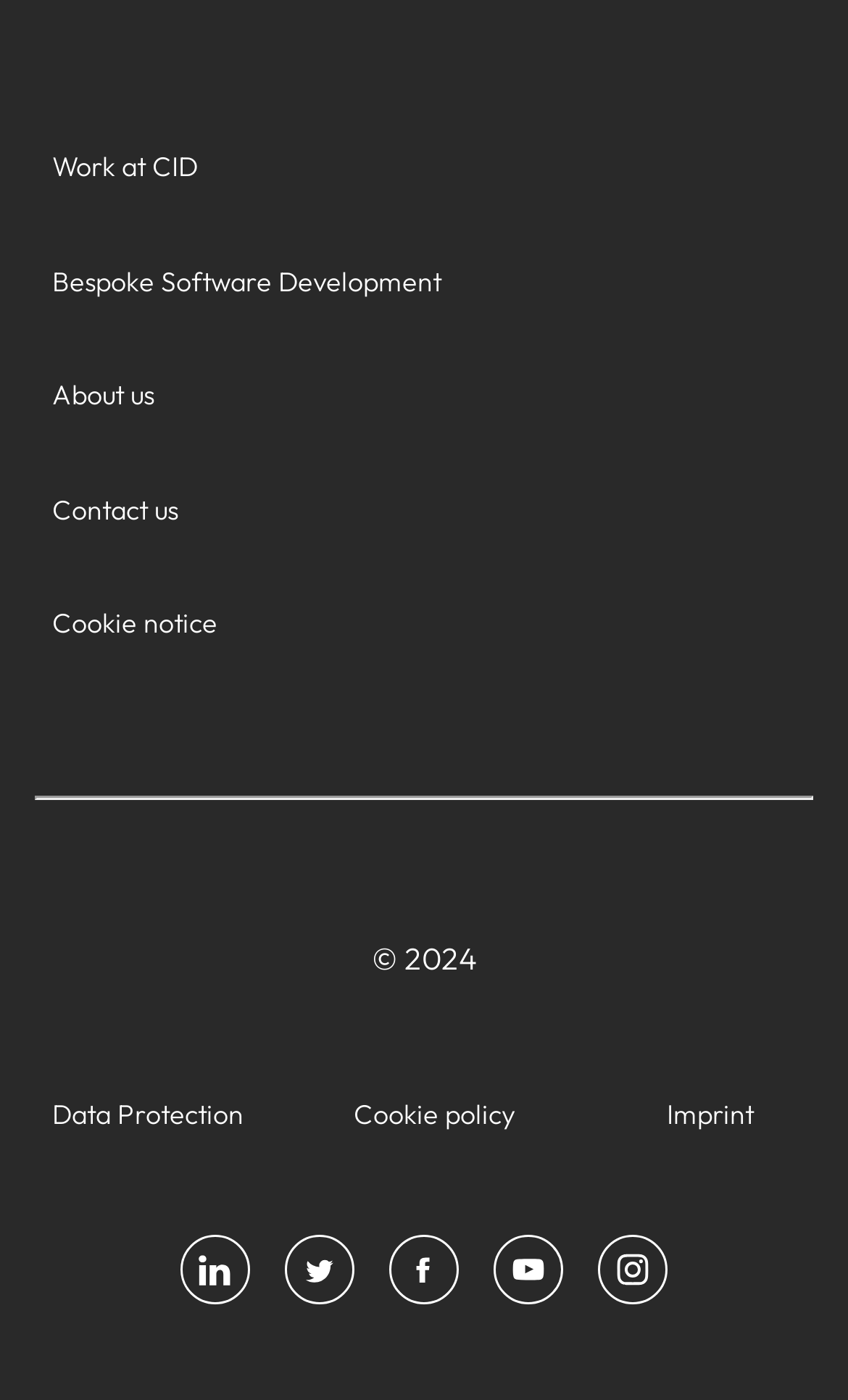How many social media links are there?
Based on the screenshot, respond with a single word or phrase.

5